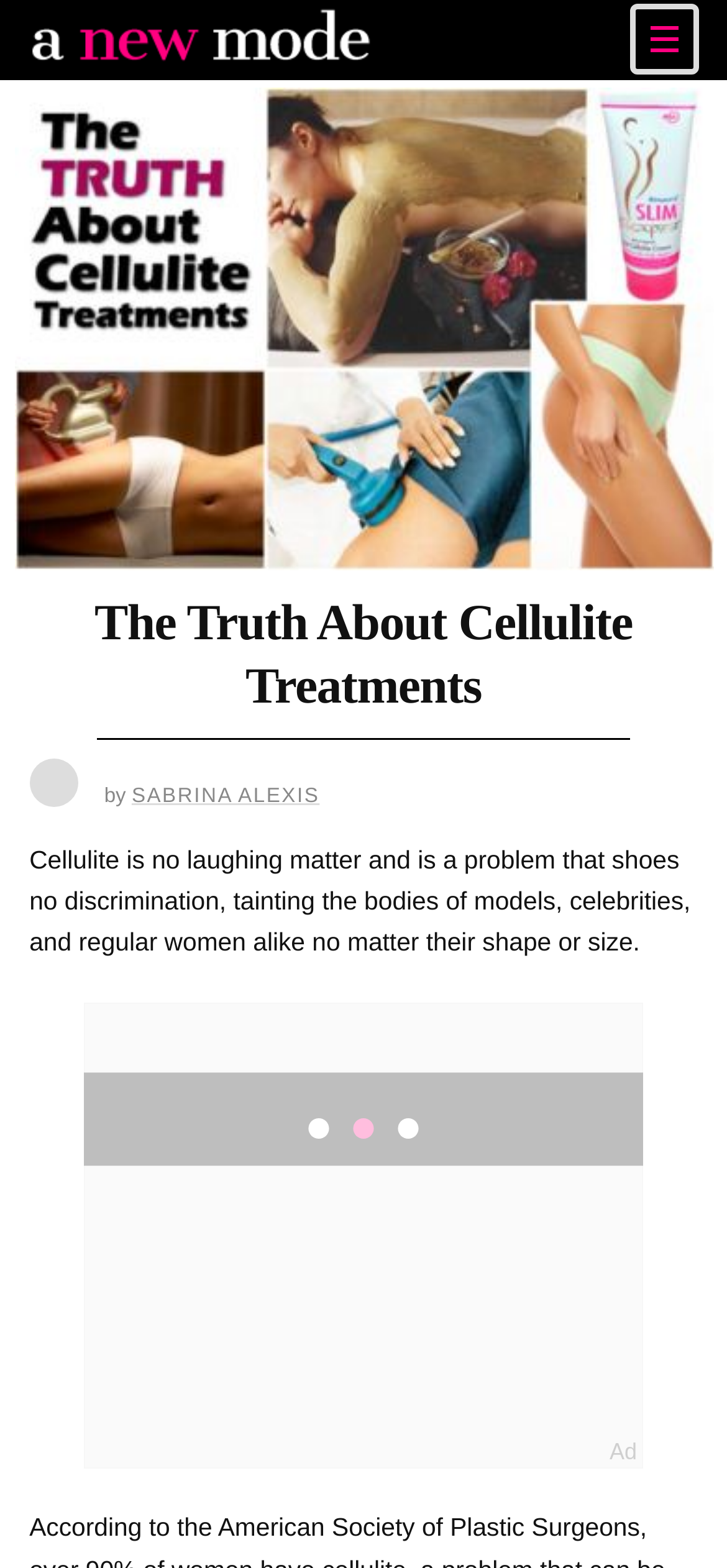Using the information in the image, could you please answer the following question in detail:
What is the orientation of the separator?

The separator is located below the title of the article, and its orientation is horizontal, which means it is a horizontal line that separates the title from the rest of the content.